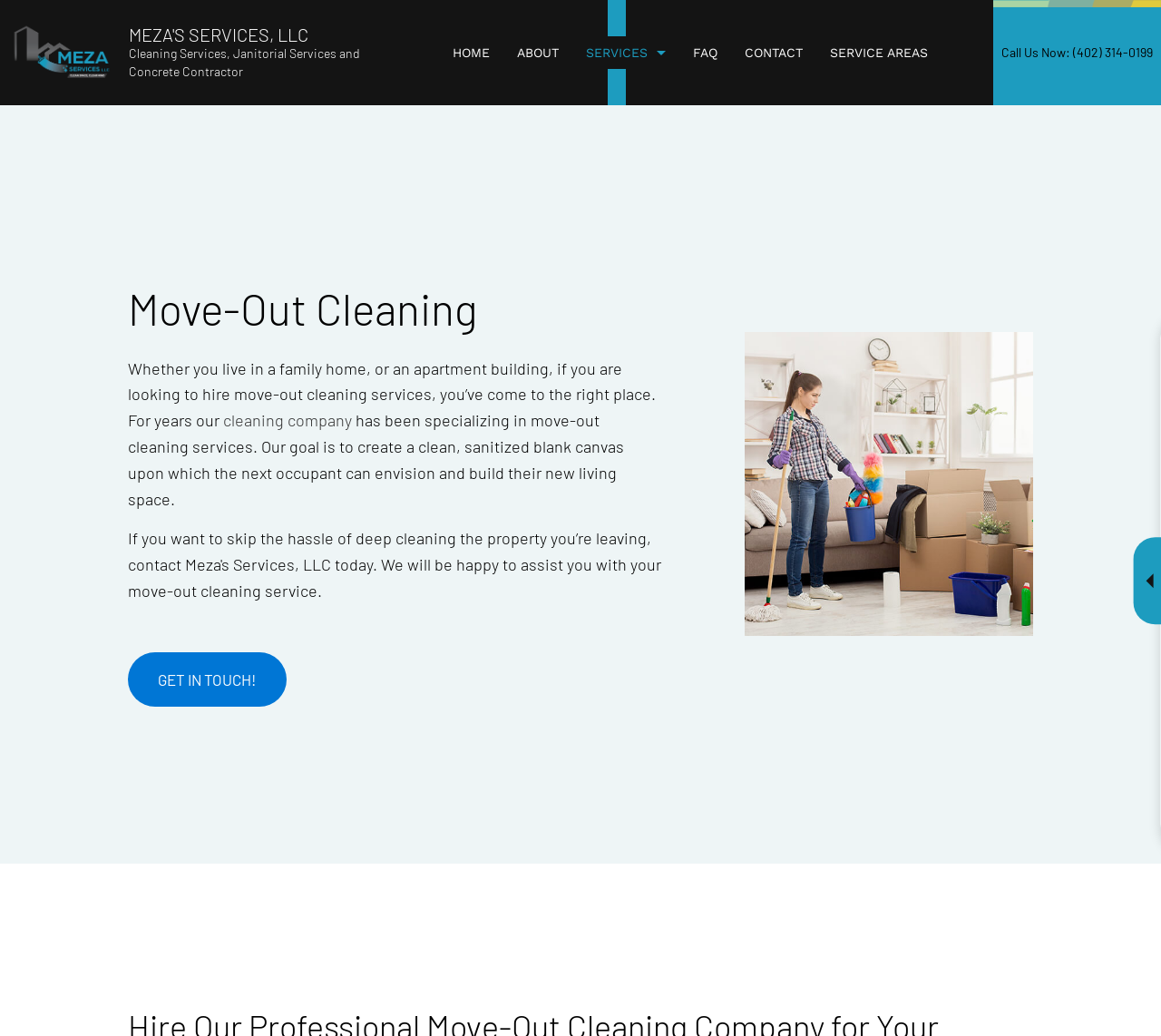Could you locate the bounding box coordinates for the section that should be clicked to accomplish this task: "Learn about MOVE-OUT CLEANING".

[0.305, 0.288, 0.524, 0.319]